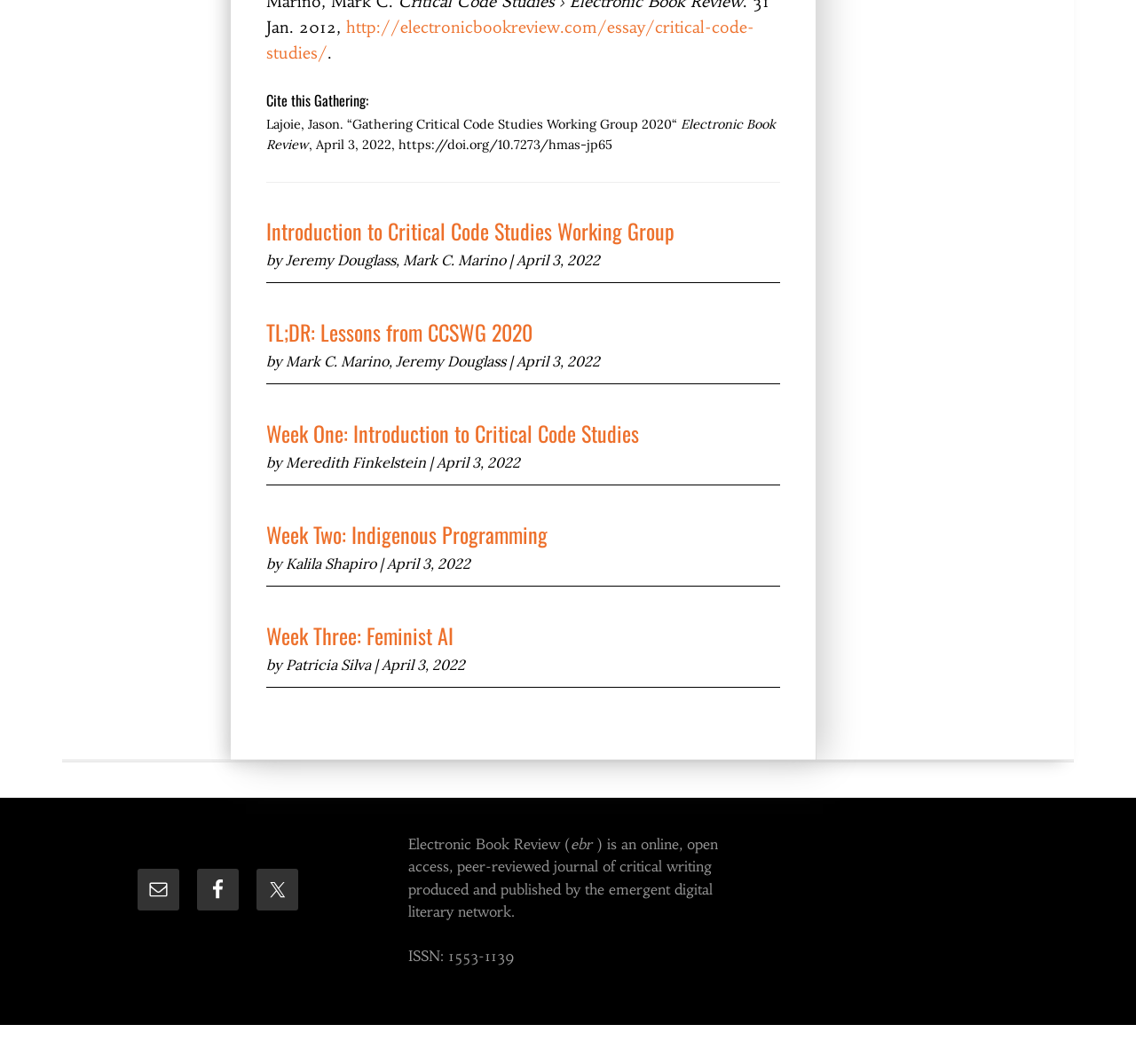Who wrote the 'Week One: Introduction to Critical Code Studies' essay?
Utilize the image to construct a detailed and well-explained answer.

I found the author of the 'Week One: Introduction to Critical Code Studies' essay by looking at the StaticText elements following the heading elements. The StaticText element following the 'Week One: Introduction to Critical Code Studies' heading is 'by Meredith Finkelstein | April 3, 2022'.